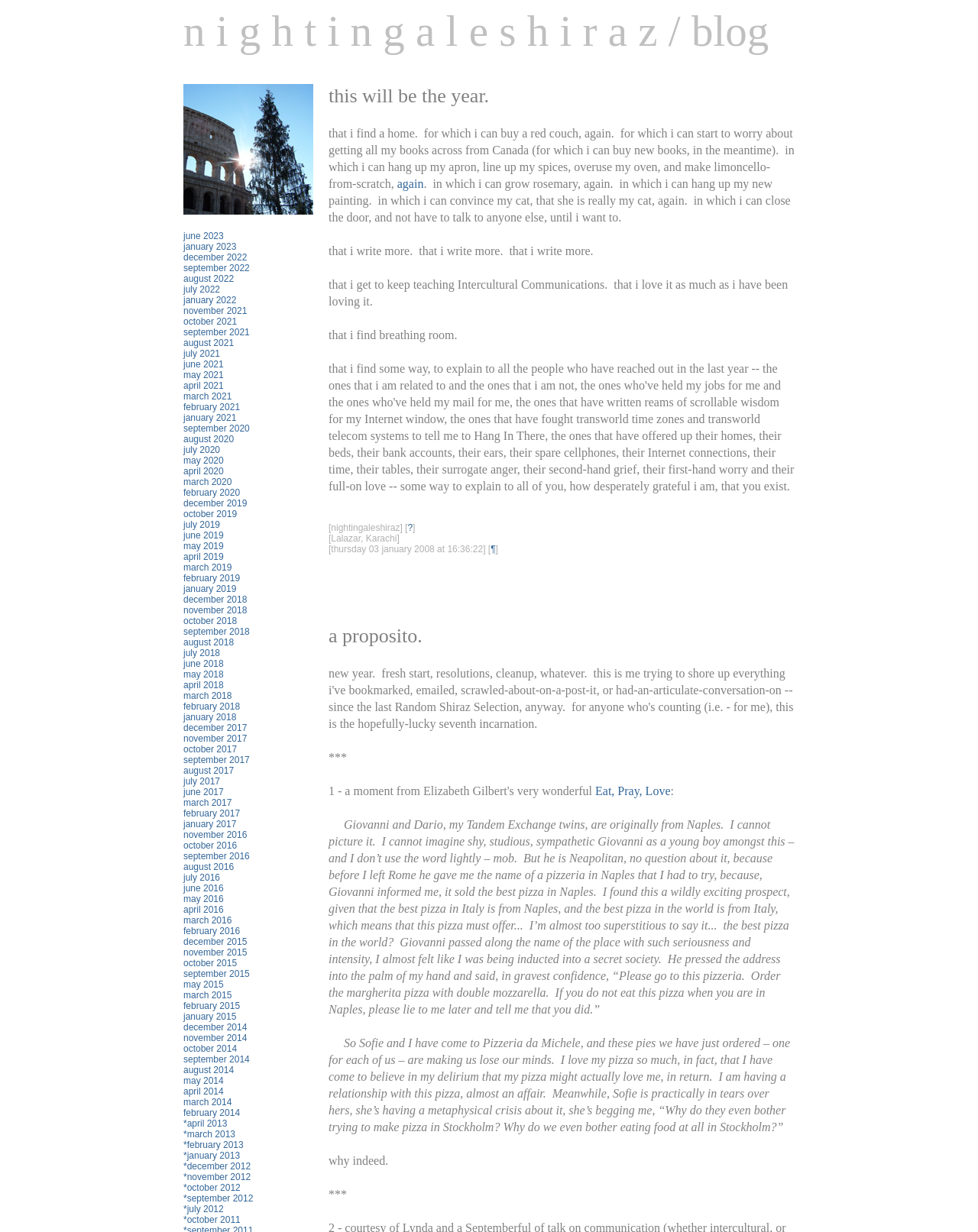Review the image closely and give a comprehensive answer to the question: Are the blog archives organized in chronological order?

Upon examining the list of links, I found that the blog archives are not organized in chronological order. The links are arranged in a list format, but the months and years are not in sequential order, indicating that the archives are not organized chronologically.